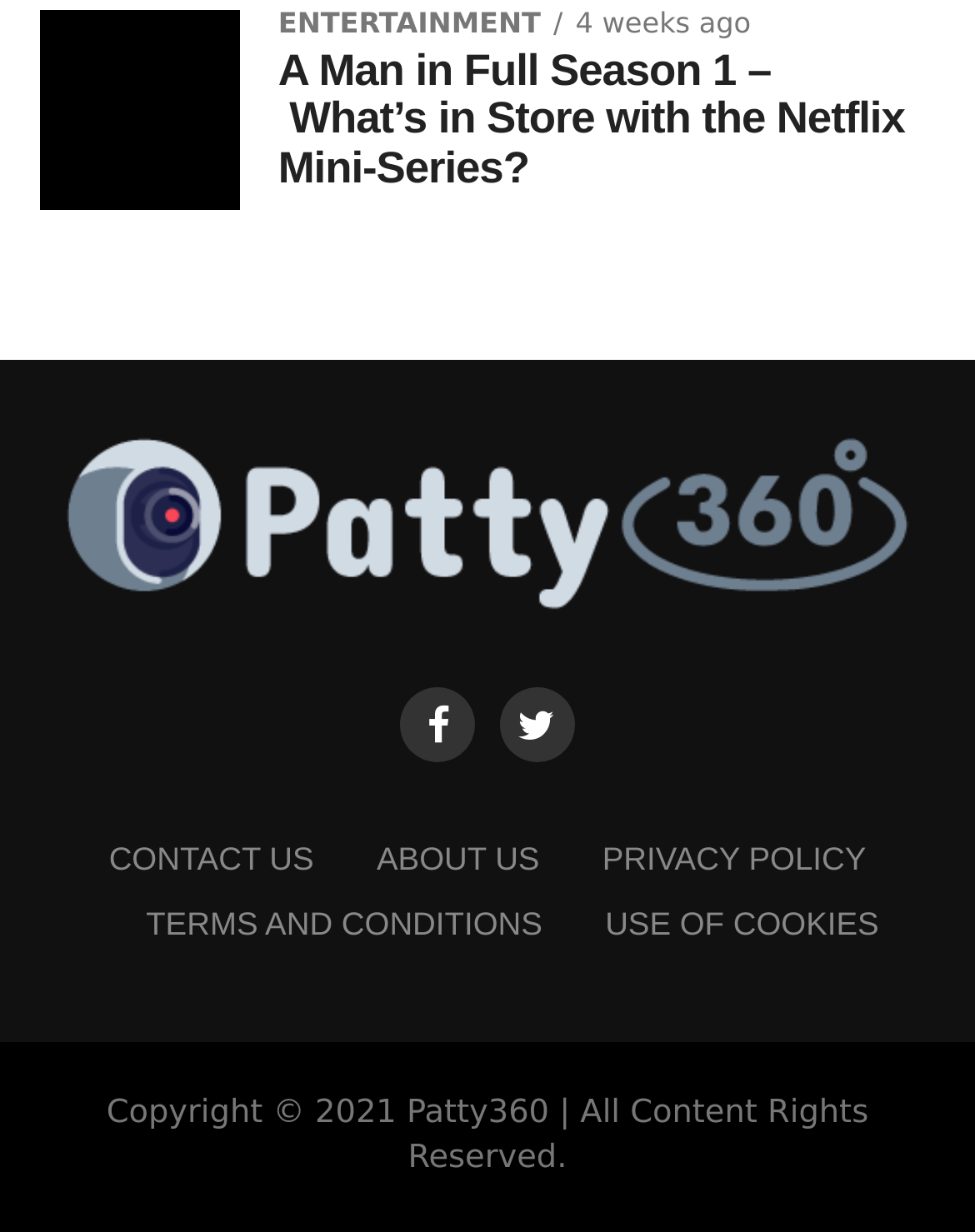What year does the copyright belong to?
Refer to the image and provide a one-word or short phrase answer.

2021